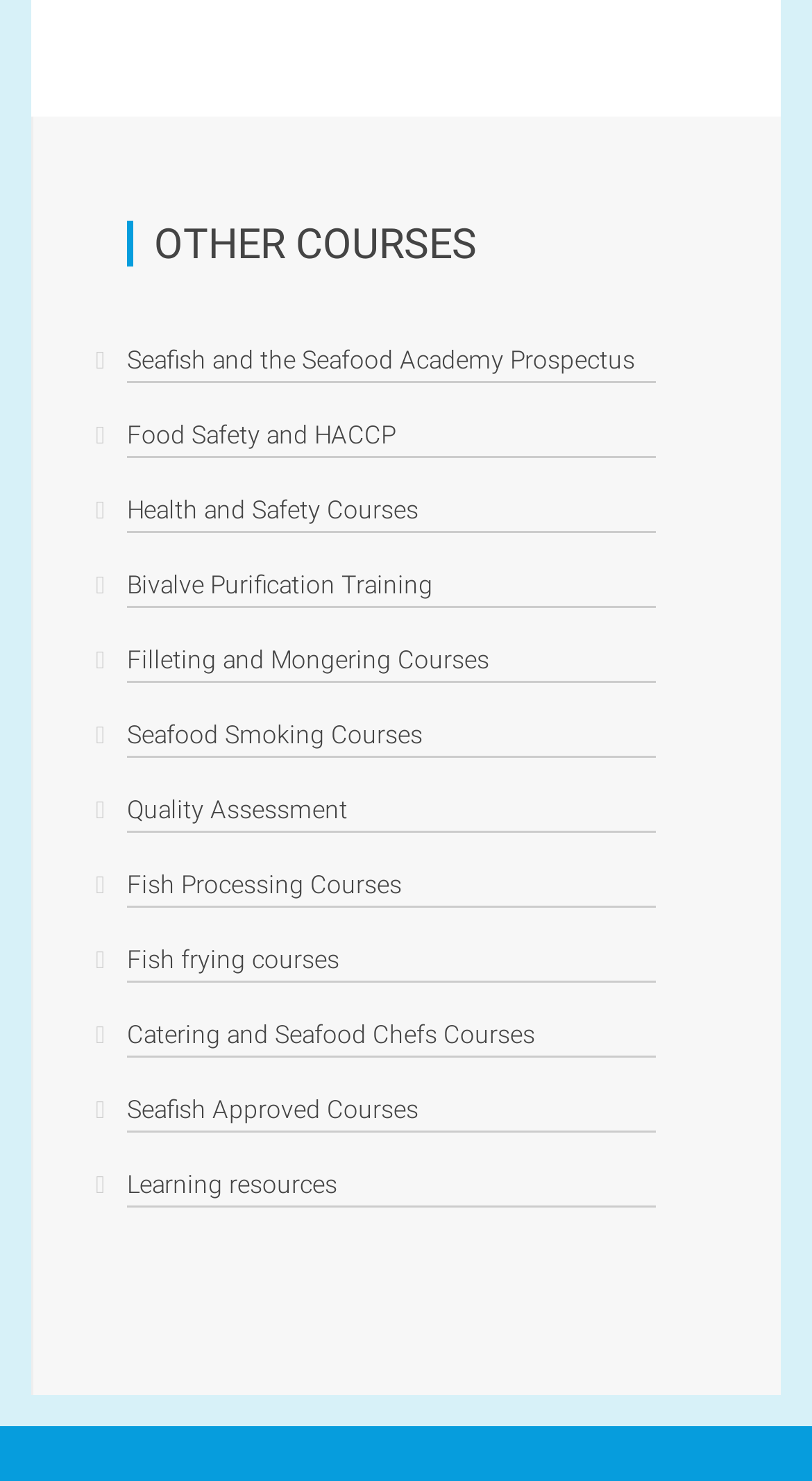Please use the details from the image to answer the following question comprehensively:
How many courses have 'fish' in their title?

I examined the links under the 'OTHER COURSES' heading and found three courses with 'fish' in their title: 'Fish Processing Courses', 'Fish frying courses', and 'Filleting and Mongering Courses'.